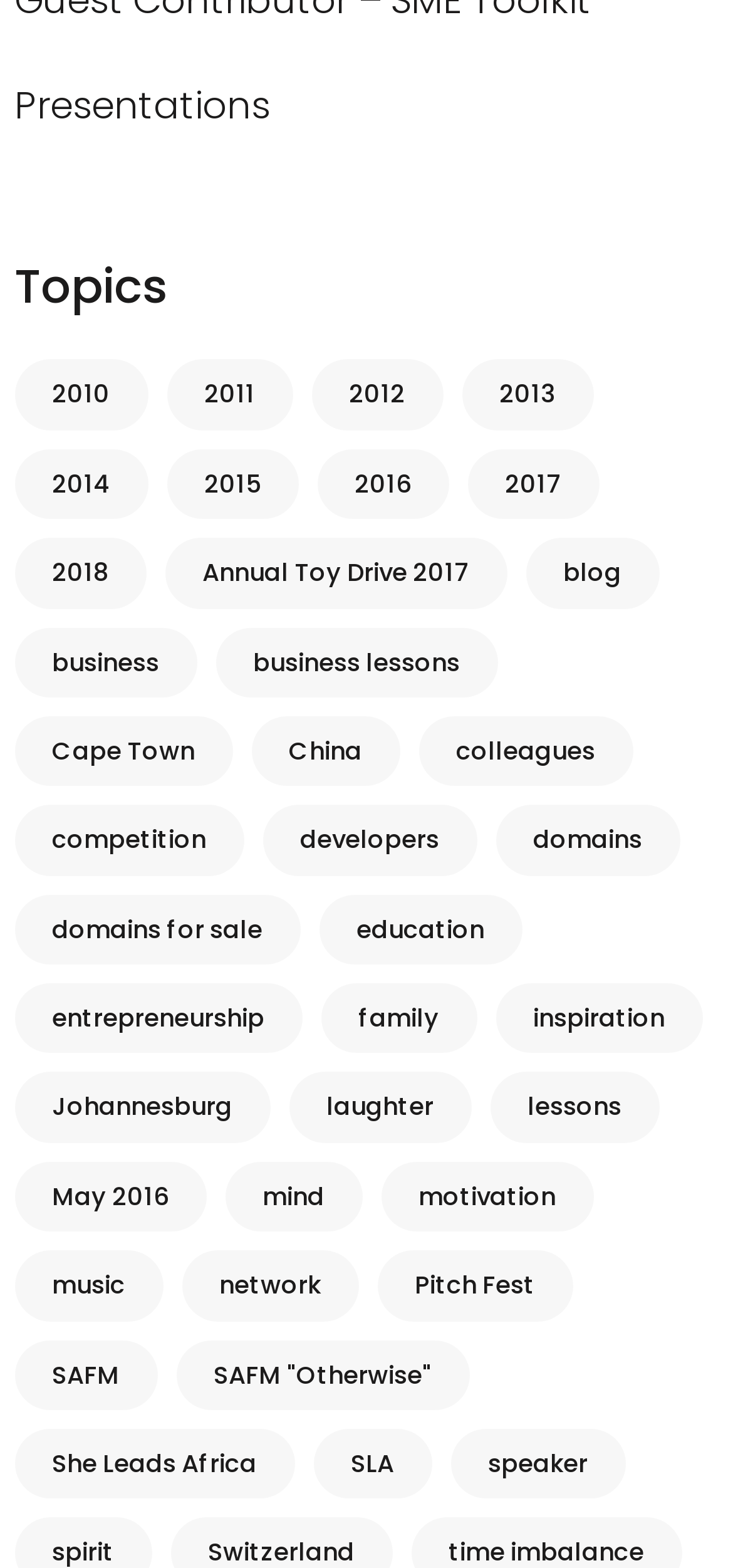Respond to the question below with a concise word or phrase:
How many links are there on the webpage?

180